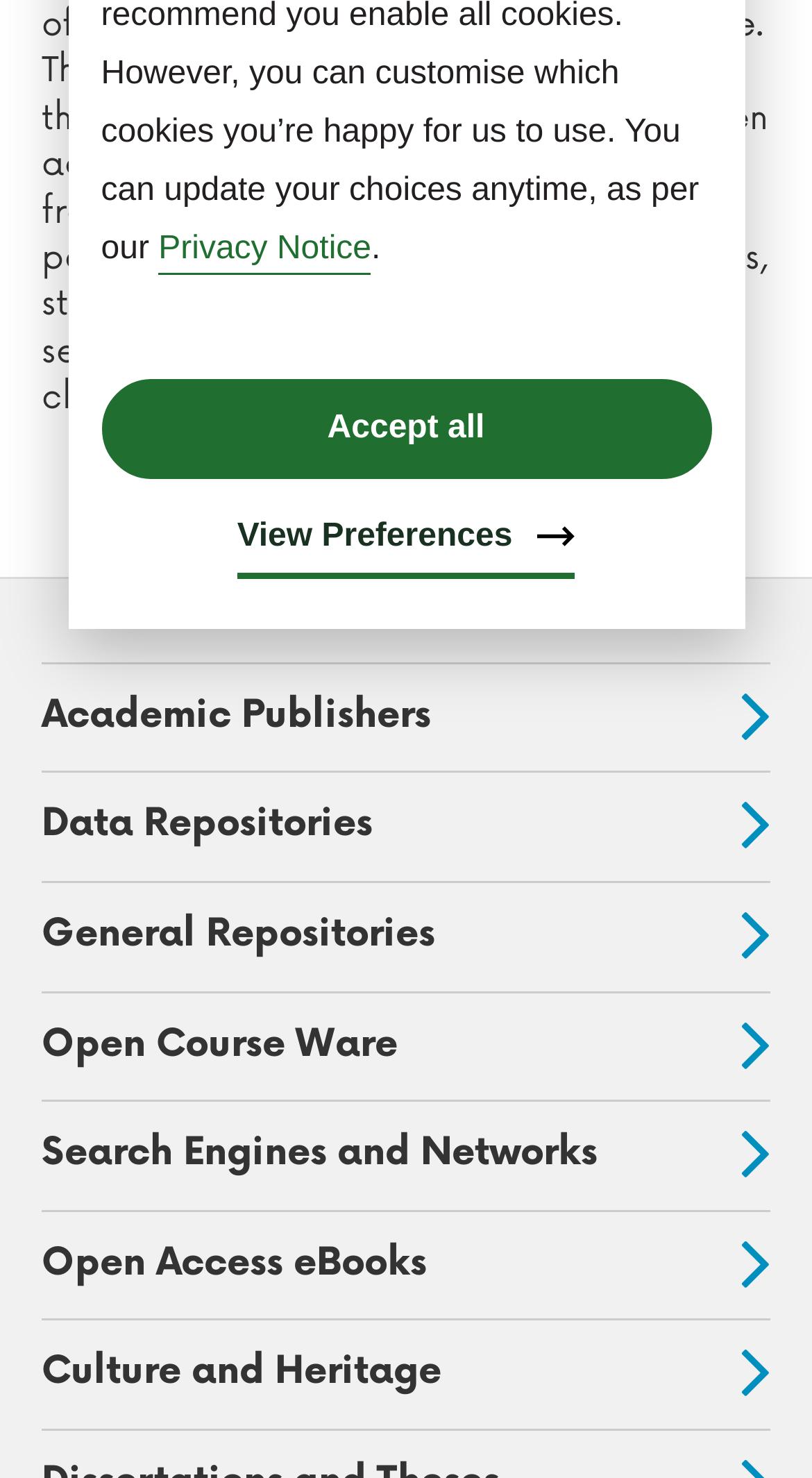Provide the bounding box coordinates for the UI element described in this sentence: "General Repositories". The coordinates should be four float values between 0 and 1, i.e., [left, top, right, bottom].

[0.051, 0.598, 0.949, 0.67]